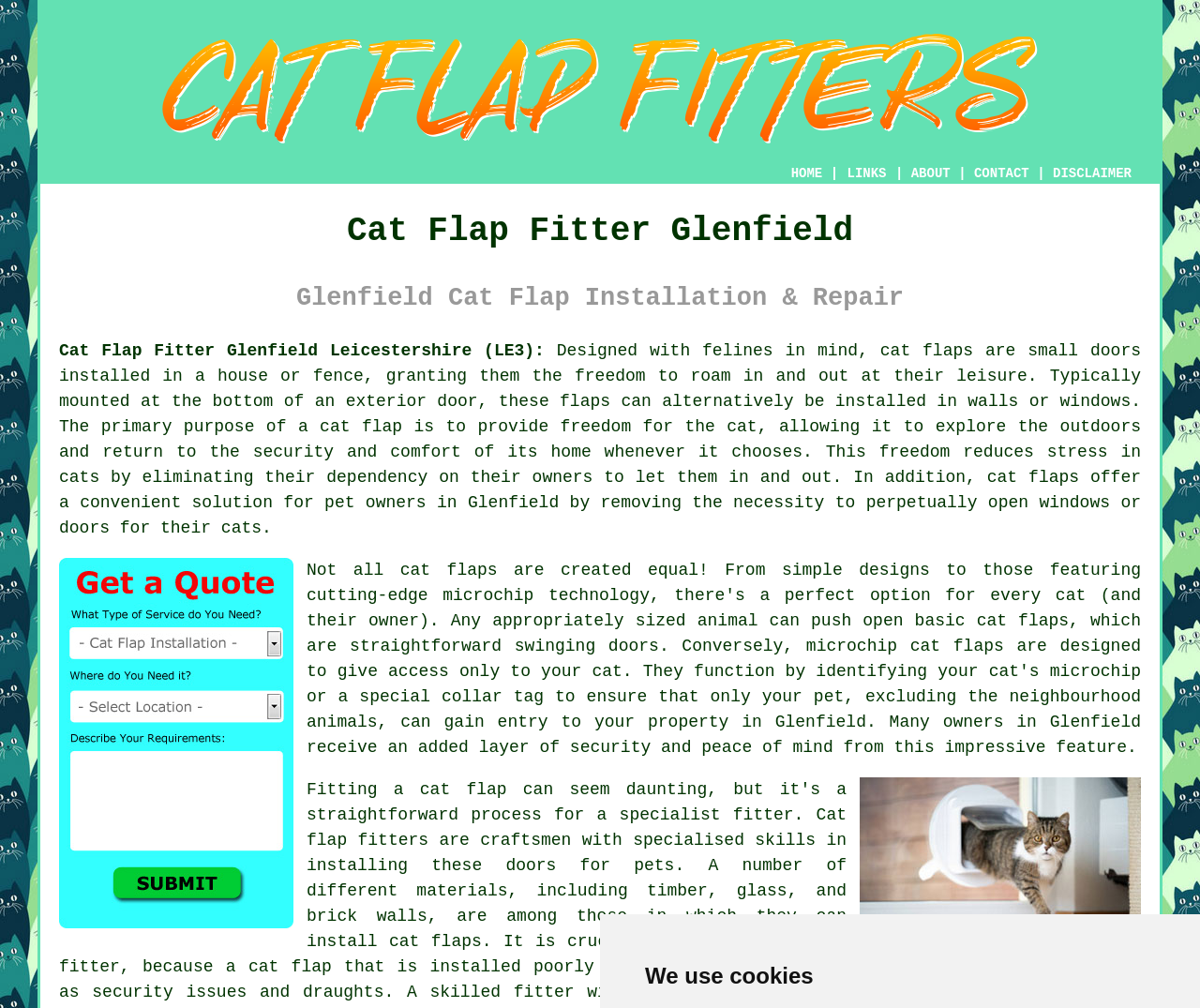Identify the bounding box coordinates for the region of the element that should be clicked to carry out the instruction: "Read about cat flap installation". The bounding box coordinates should be four float numbers between 0 and 1, i.e., [left, top, right, bottom].

[0.049, 0.277, 0.951, 0.315]